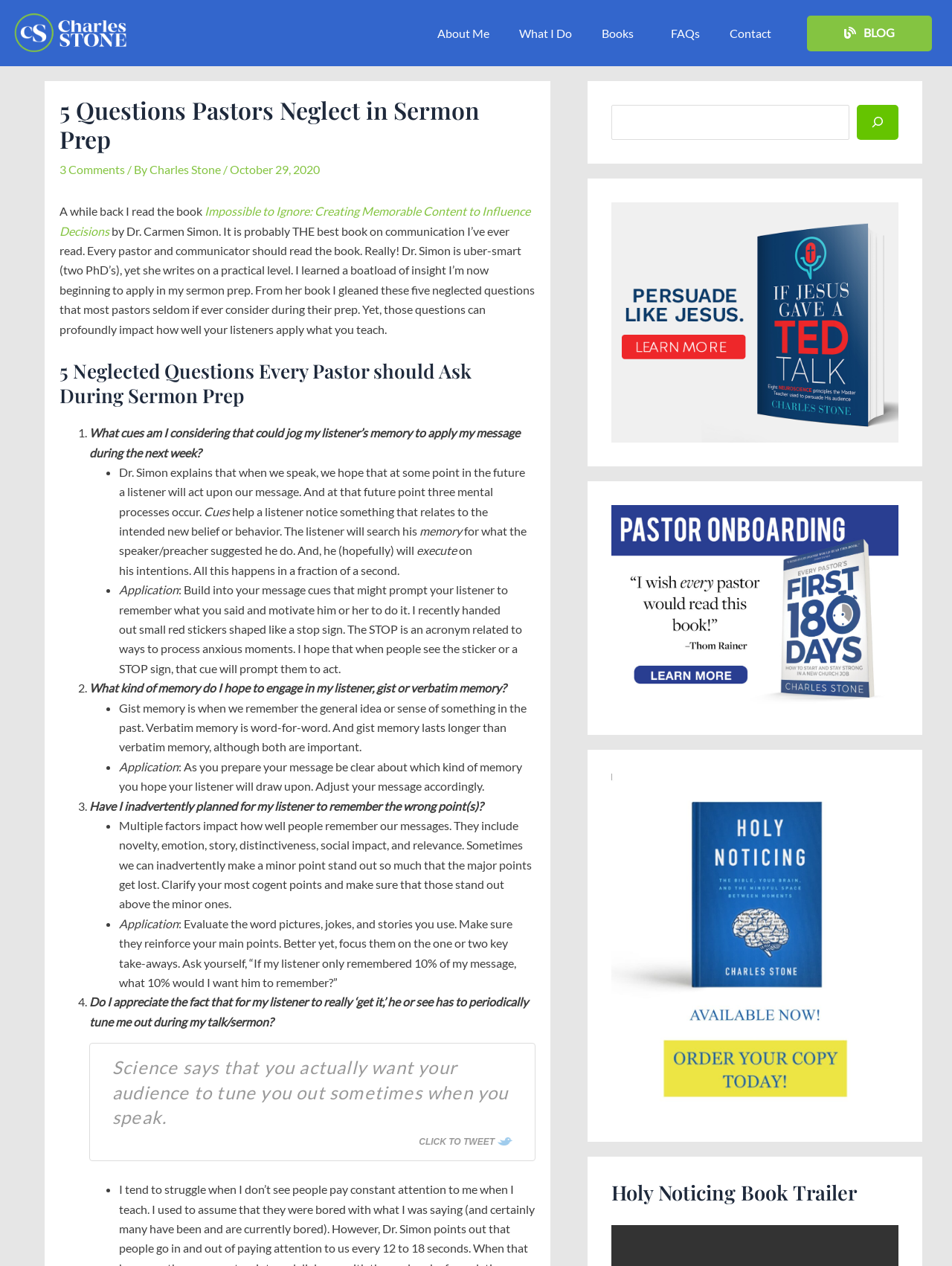Locate the bounding box coordinates of the element to click to perform the following action: 'Check the 'Holy Noticing Book Trailer''. The coordinates should be given as four float values between 0 and 1, in the form of [left, top, right, bottom].

[0.642, 0.932, 0.944, 0.952]